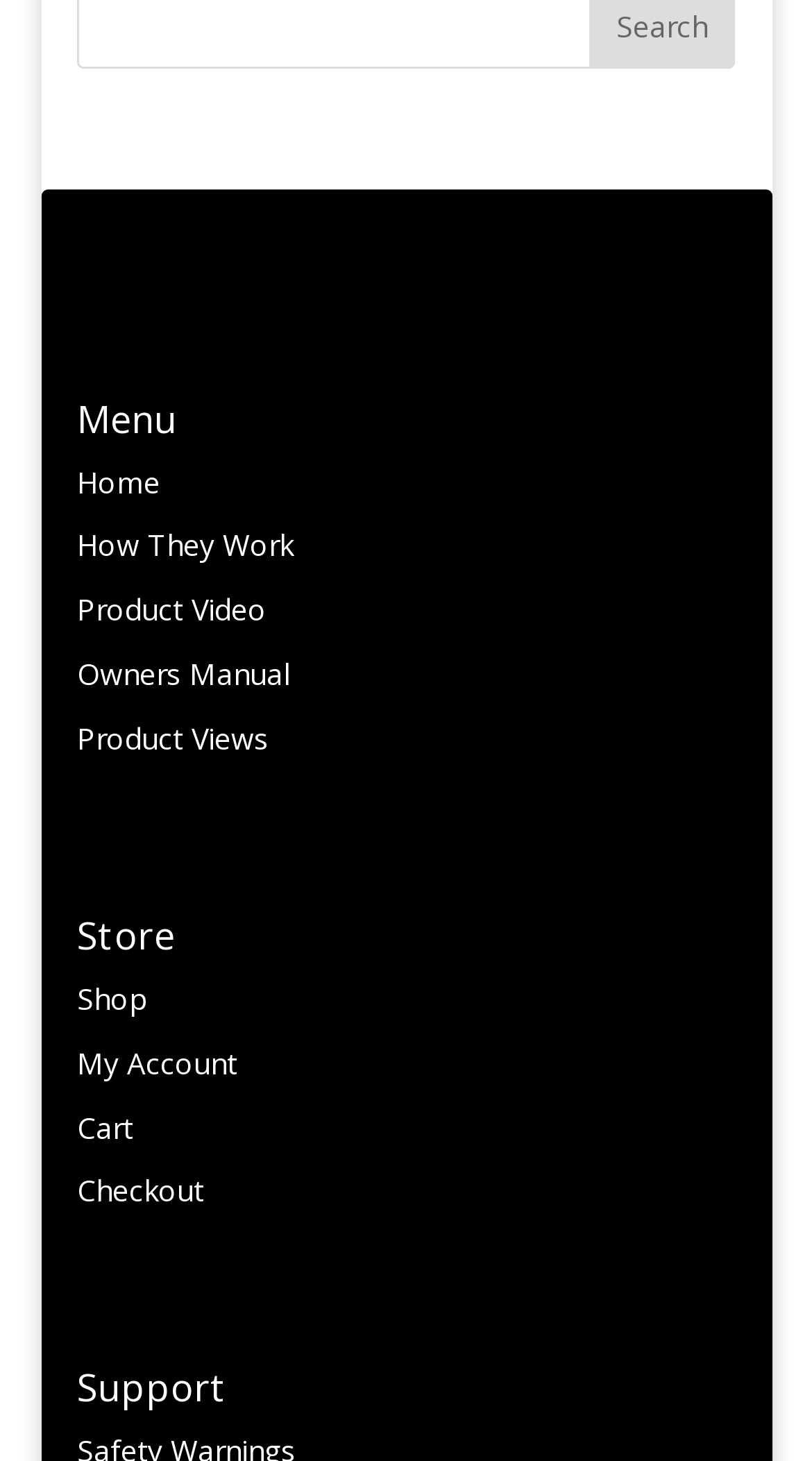How many links are there in the 'Store' category?
Using the image, answer in one word or phrase.

4